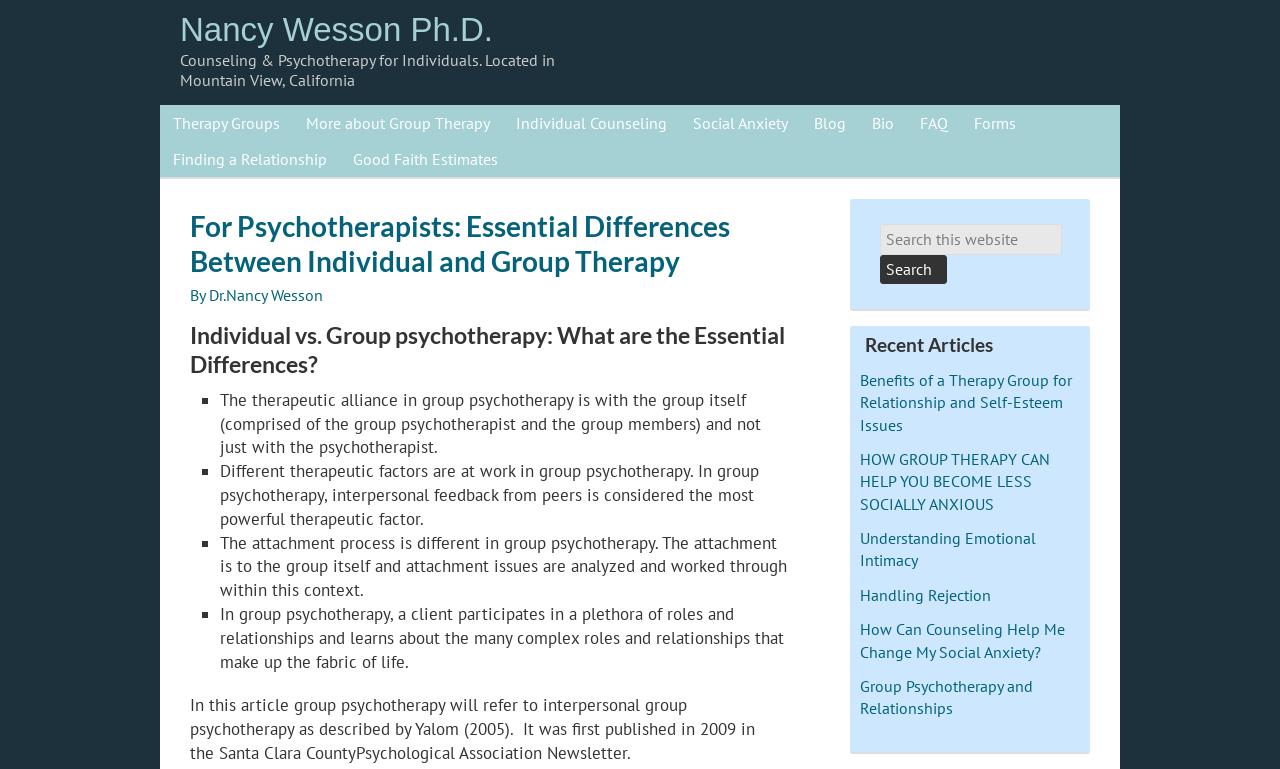Can you find the bounding box coordinates for the element to click on to achieve the instruction: "Read the article 'Benefits of a Therapy Group for Relationship and Self-Esteem Issues'"?

[0.672, 0.481, 0.838, 0.565]